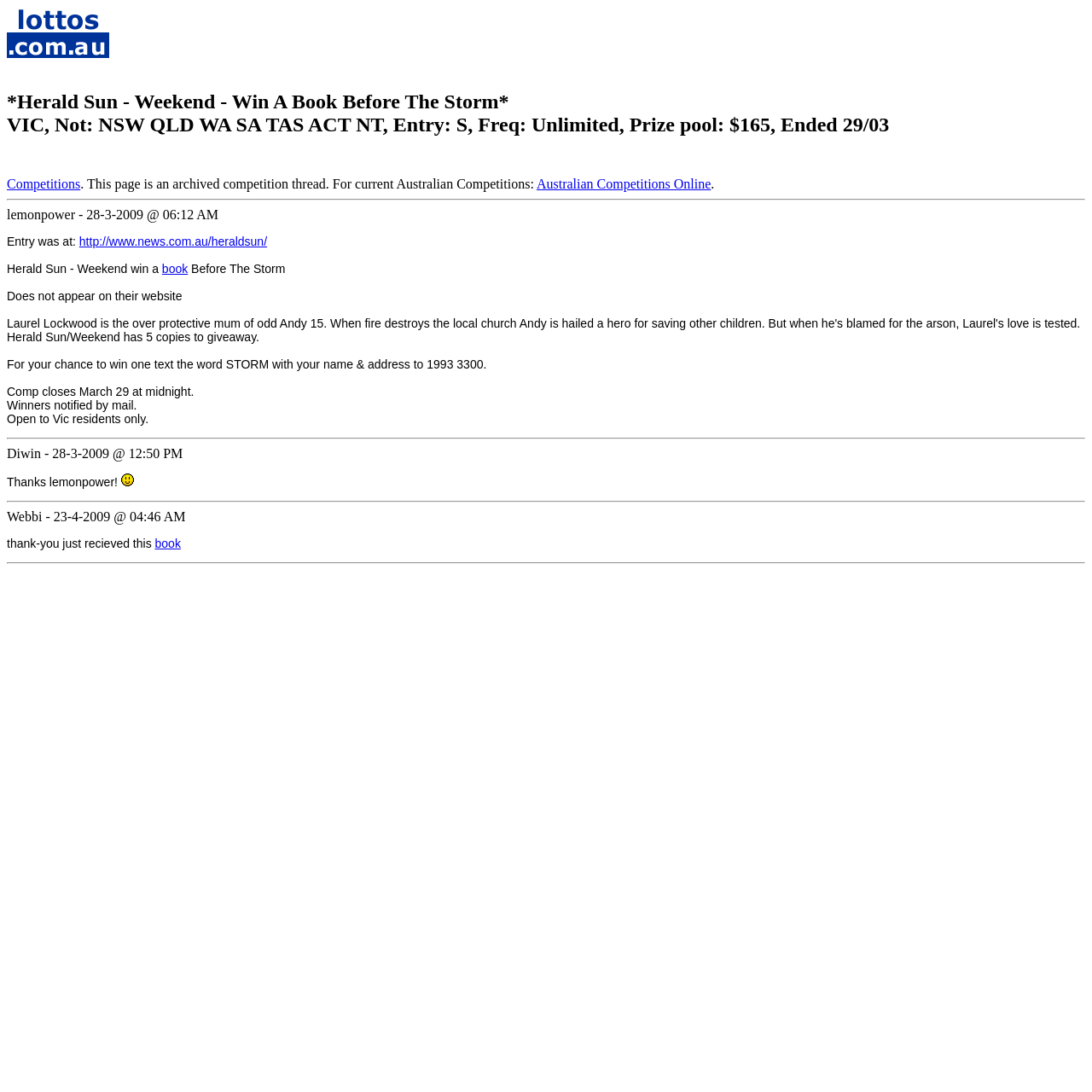Who is eligible to participate in the competition?
Using the image, provide a detailed and thorough answer to the question.

The eligibility criteria for the competition are mentioned in the text 'Open to Vic residents only' which suggests that only residents of Victoria are eligible to participate.